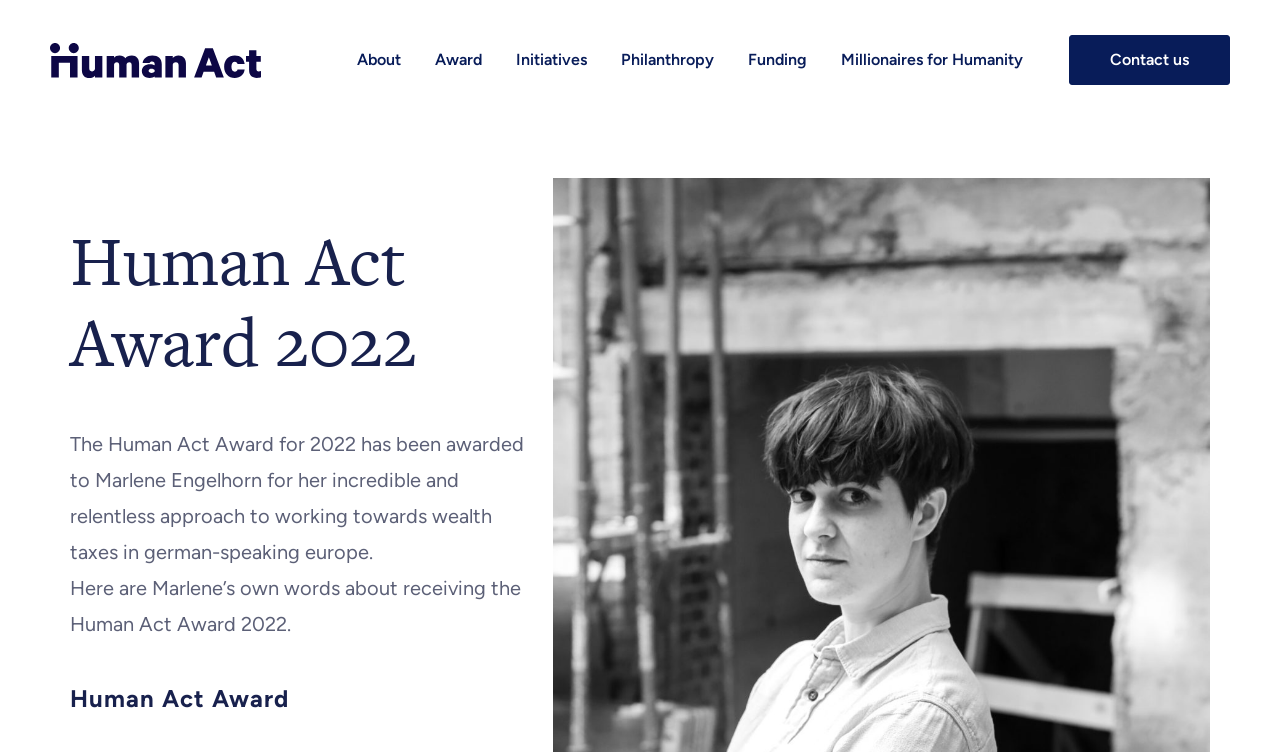Pinpoint the bounding box coordinates of the clickable area necessary to execute the following instruction: "Go to About page". The coordinates should be given as four float numbers between 0 and 1, namely [left, top, right, bottom].

[0.279, 0.053, 0.313, 0.107]